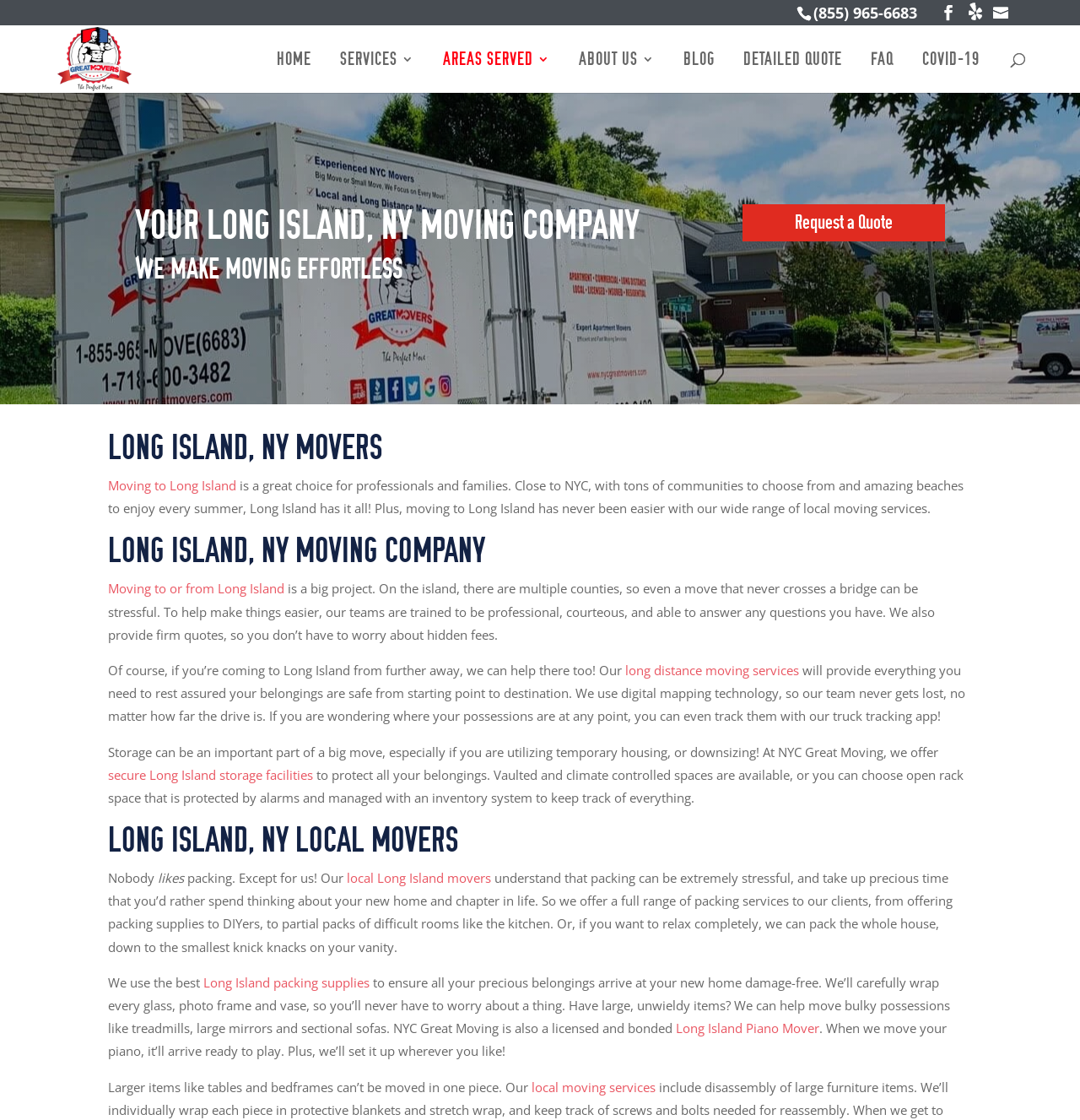What services does the moving company offer?
Answer with a single word or short phrase according to what you see in the image.

Local moving, long distance moving, packing, storage